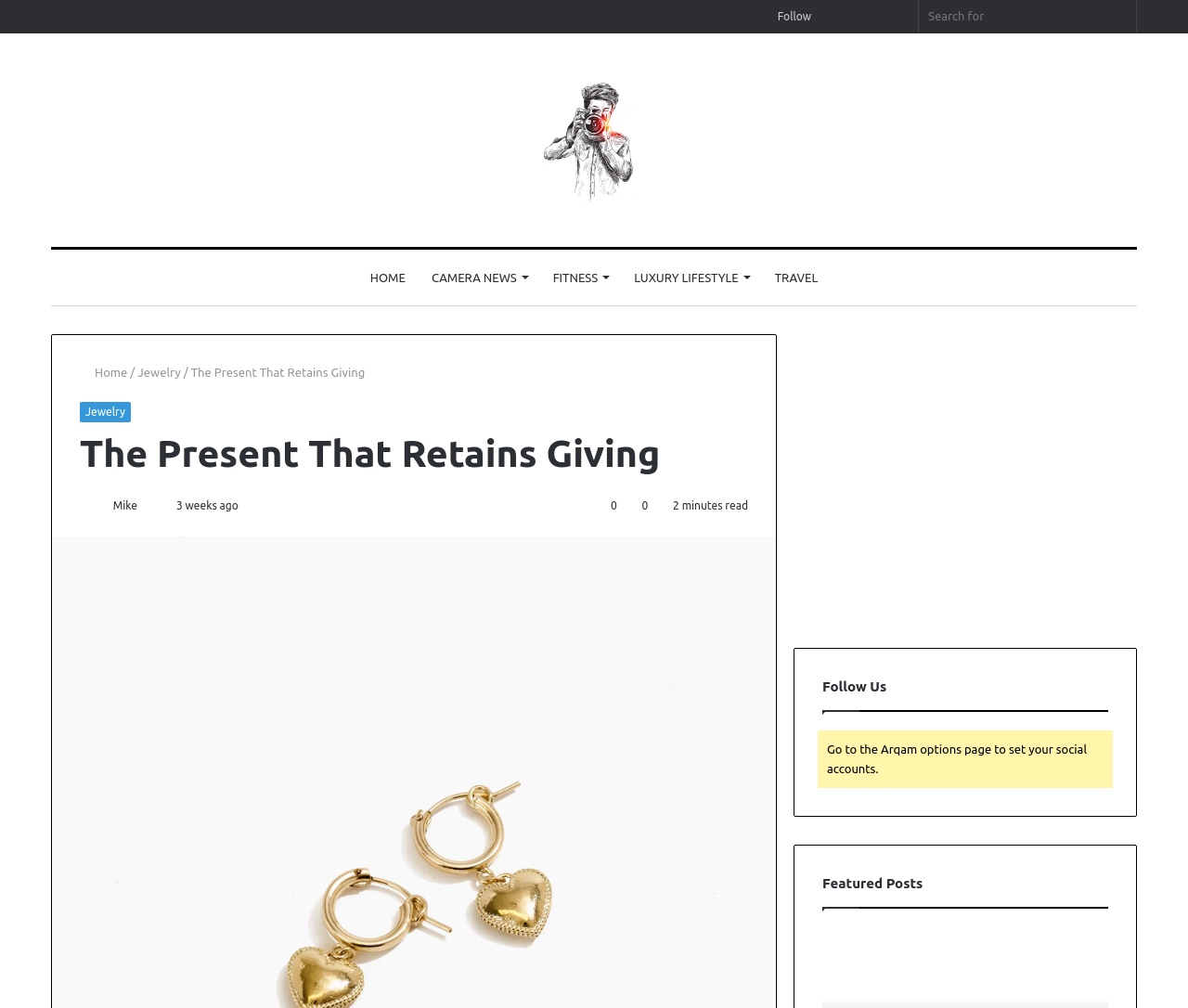Using the element description: "alt="Photo of Mike"", determine the bounding box coordinates. The coordinates should be in the format [left, top, right, bottom], with values between 0 and 1.

[0.067, 0.495, 0.093, 0.507]